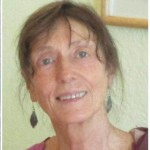Describe all the visual components present in the image.

The image features a woman named Joanie O’Casey, who is a pivotal figure at Oasis Wellness Fairfield, a colon cleansing consultation service based in Fairfield, Iowa. With over 40 years of experience in the health and wellness industry, Joanie brings a wealth of knowledge to her practice. The photograph captures her friendly demeanor, reflecting her approachable nature and commitment to client comfort. 

Joanie has been a trained colon hydrotherapist since 1980 and has provided thousands of treatments across various regions, including the Hawaiian Islands. Her unique approach combines professionalism with a sense of humor, helping to ease clients during their sessions. This personal touch, alongside her extensive training and experience, positions her as a trusted expert in her field. 

In the context of Oasis Wellness Fairfield, Joanie is regarded as the foundation of the service, deeply invested in the principles of digestive health and rejuvenation. Her holistic perspective on wellness is informed by her personal healing journey and diverse life experiences, enabling her to tailor care to the individual needs of her clients.